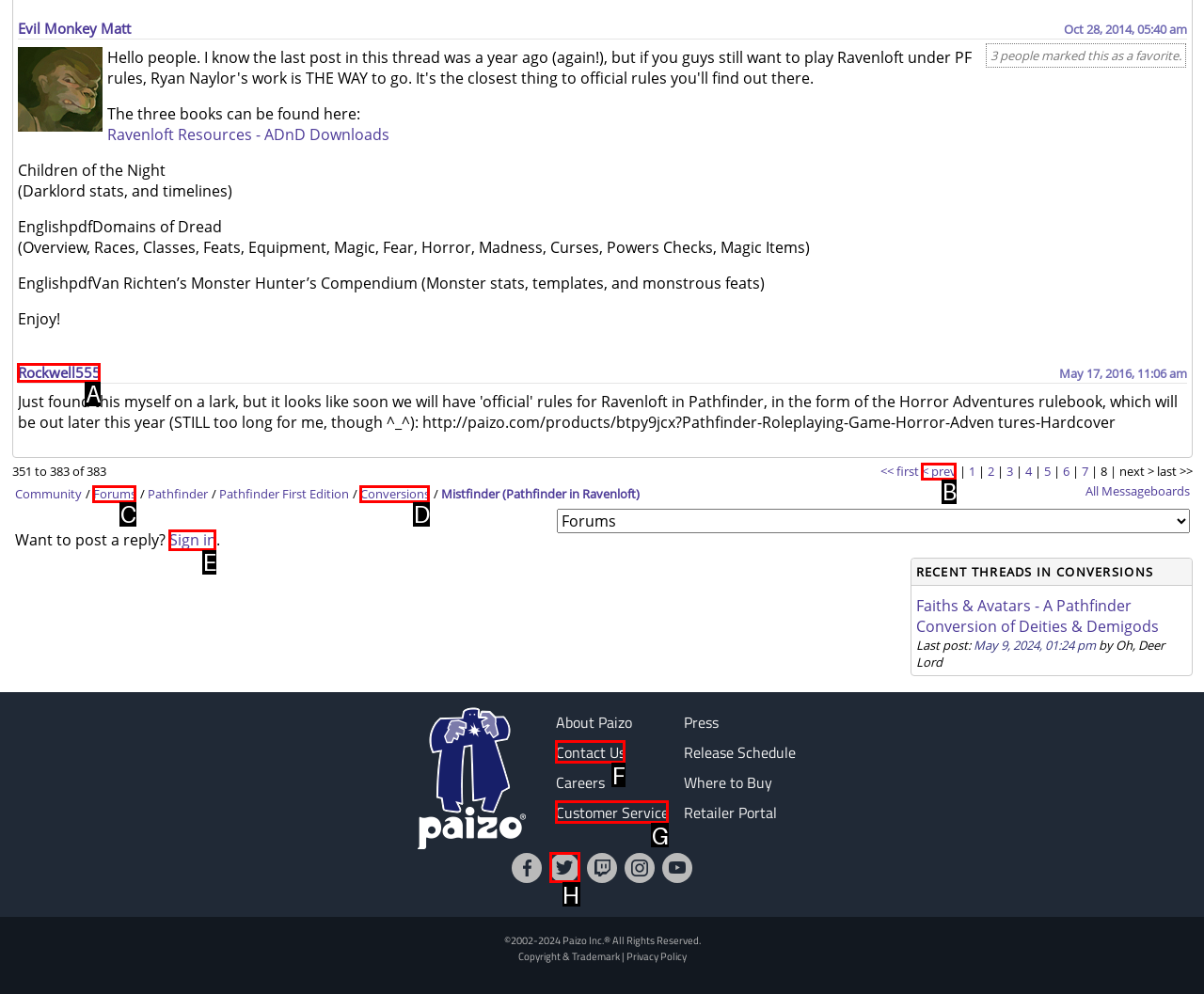Based on the description: alt="Follow Paizo on Twitter"
Select the letter of the corresponding UI element from the choices provided.

H